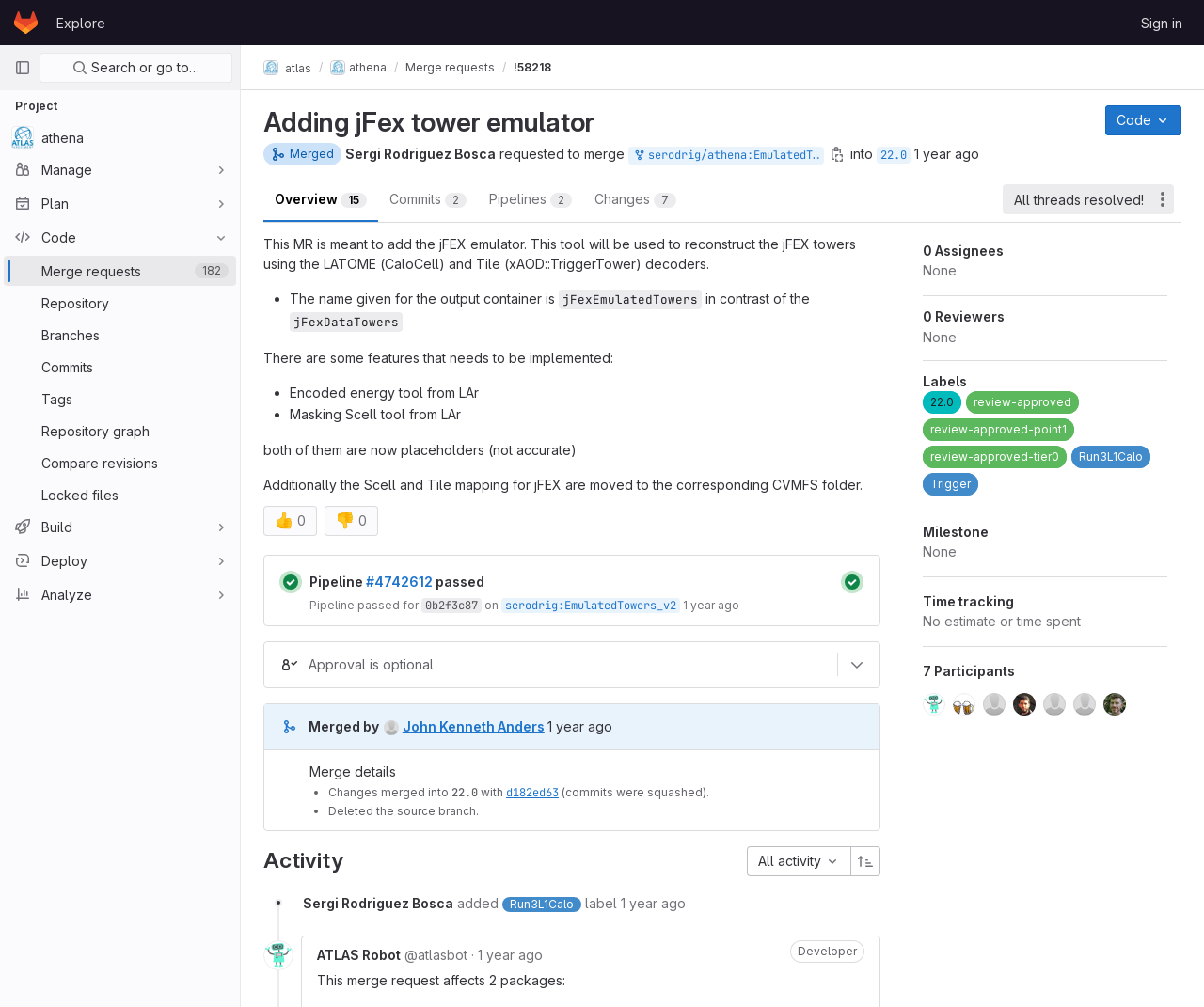Given the element description, predict the bounding box coordinates in the format (top-left x, top-left y, bottom-right x, bottom-right y). Make sure all values are between 0 and 1. Here is the element description: Repository

[0.003, 0.286, 0.196, 0.316]